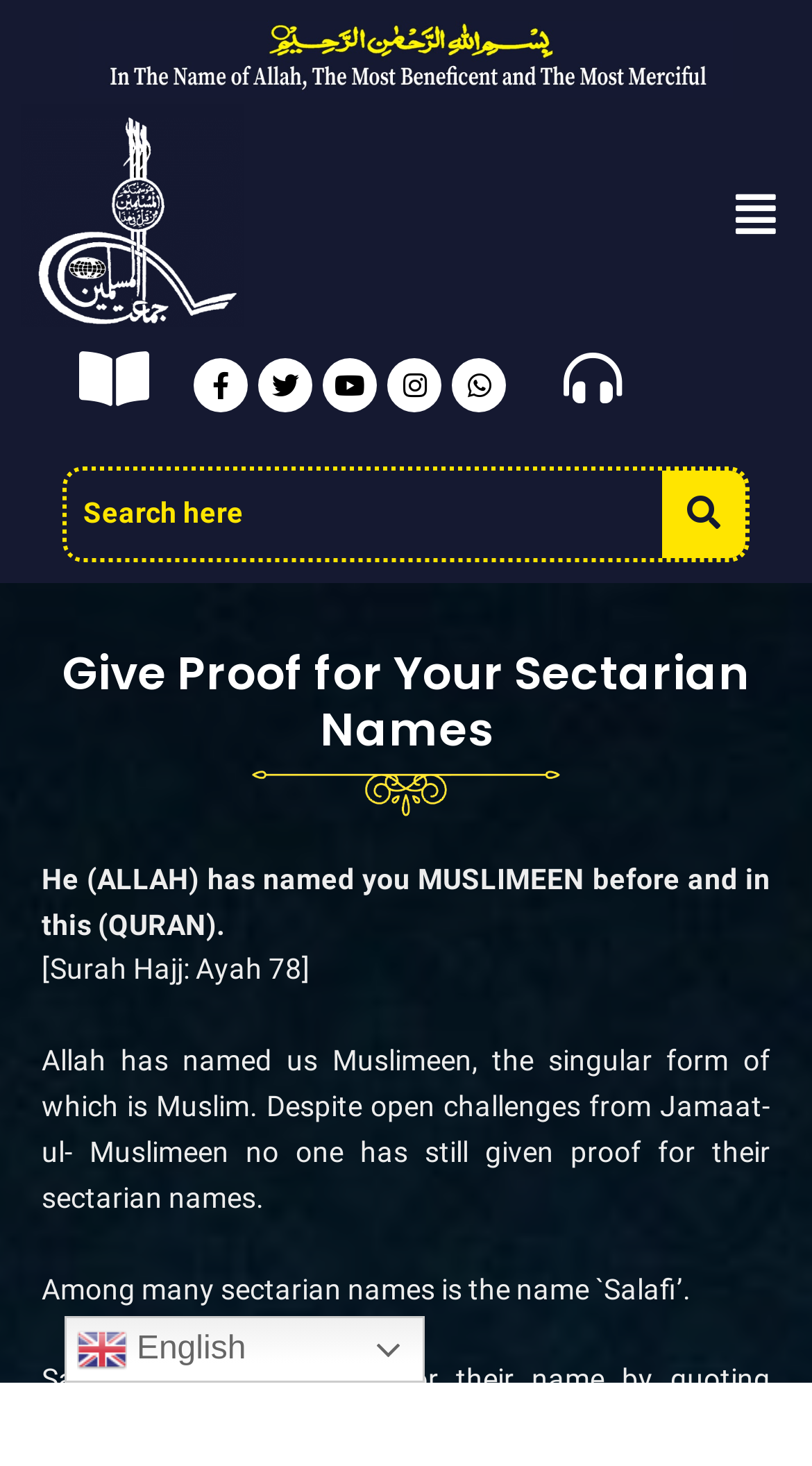Identify the bounding box coordinates for the region to click in order to carry out this instruction: "Search for something". Provide the coordinates using four float numbers between 0 and 1, formatted as [left, top, right, bottom].

[0.082, 0.321, 0.815, 0.38]